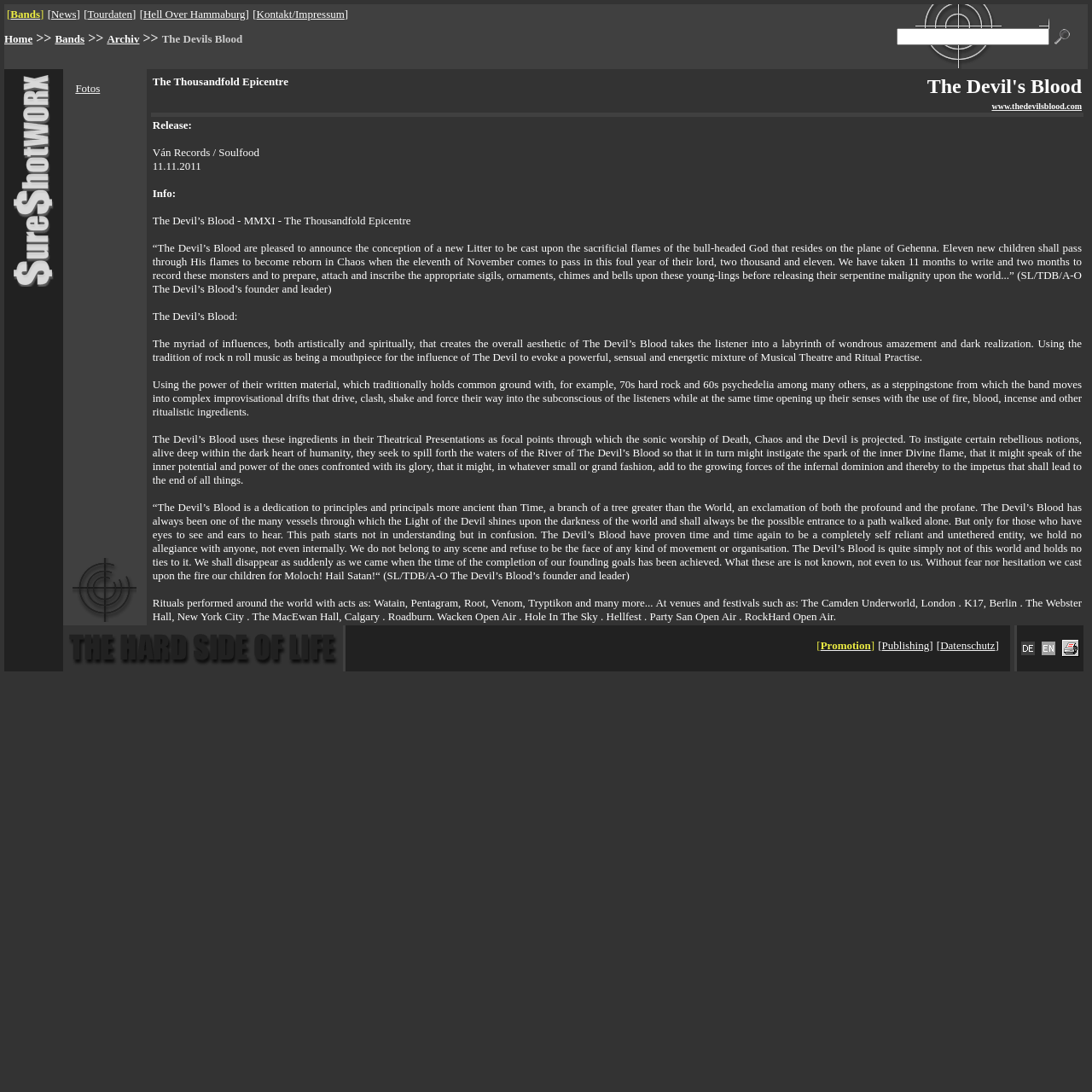Please identify the bounding box coordinates of the clickable area that will allow you to execute the instruction: "Visit the 'www.thedevilsblood.com' website".

[0.908, 0.093, 0.991, 0.102]